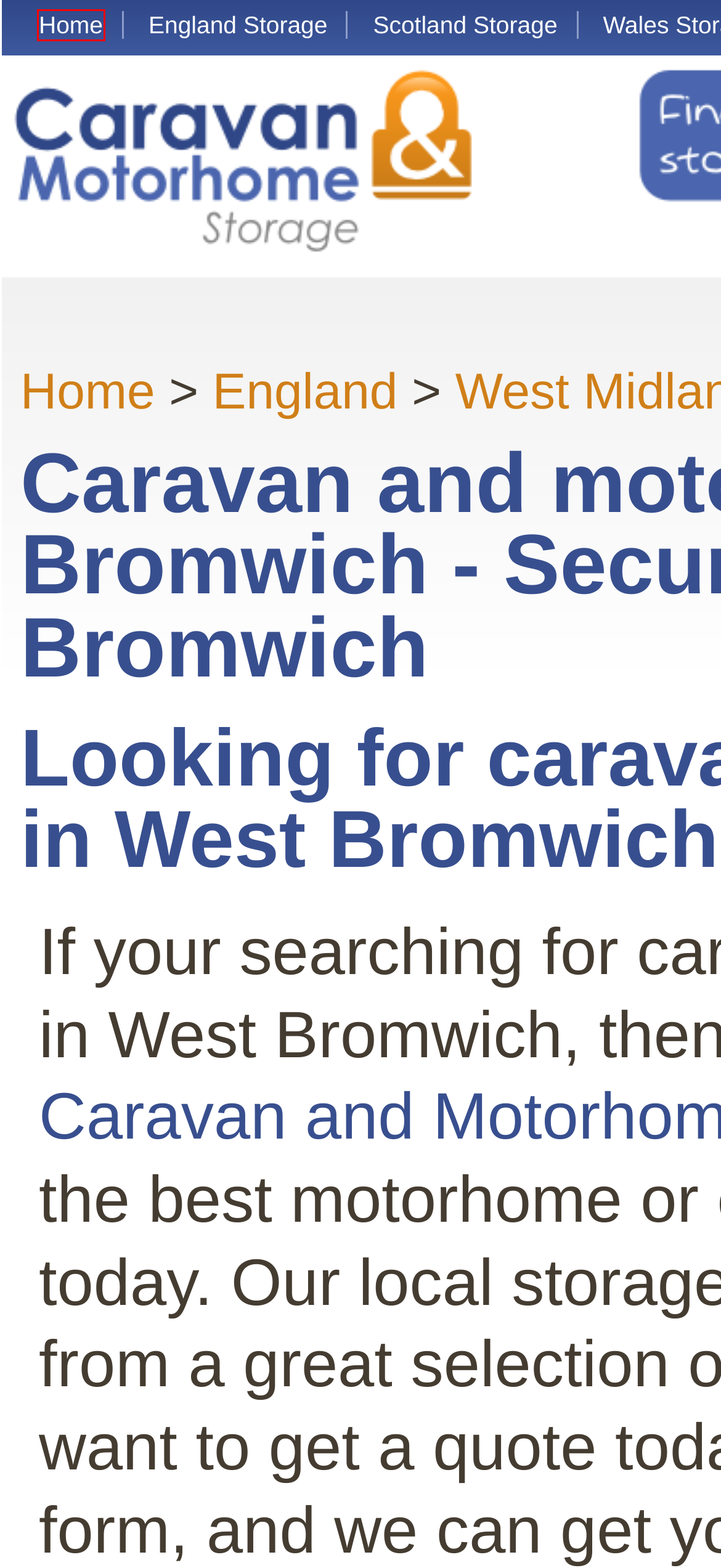With the provided screenshot showing a webpage and a red bounding box, determine which webpage description best fits the new page that appears after clicking the element inside the red box. Here are the options:
A. Cookies | How we use cookies at Caravan and Motorhome Storage
B. Terms and Conditions | Disclaimer
C. Caravan storage in West Midlands | Motorhome storage in West Midlands
D. Caravan storage Wales | Motorhome storage sites Wales | Vehicle storage Wales
E. Caravan storage England | Motorhome storage sites England | Vehicle storage England
F. About Us | About Us Here
G. Caravan and motorhome storage UK | Caravan storage sites UK | Motorhome storage sites
H. Caravan storage Scotland | Motorhome storage sites Scotland | Vehicle storage Scotland

G